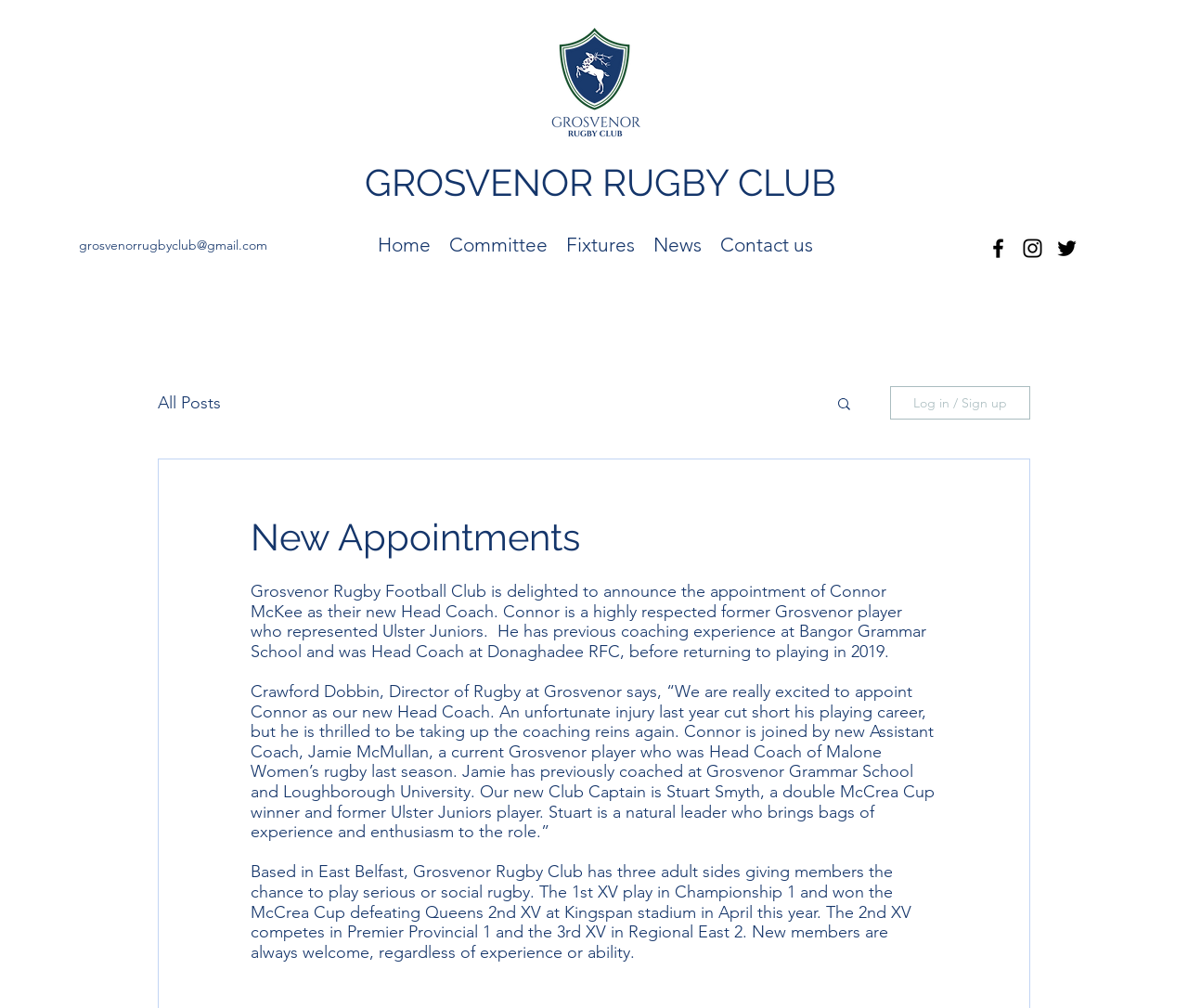How many social media links are there?
Please provide an in-depth and detailed response to the question.

The social media links can be found in the 'Social Bar' section, which contains links to Facebook, Instagram, and Twitter, making a total of 3 social media links.